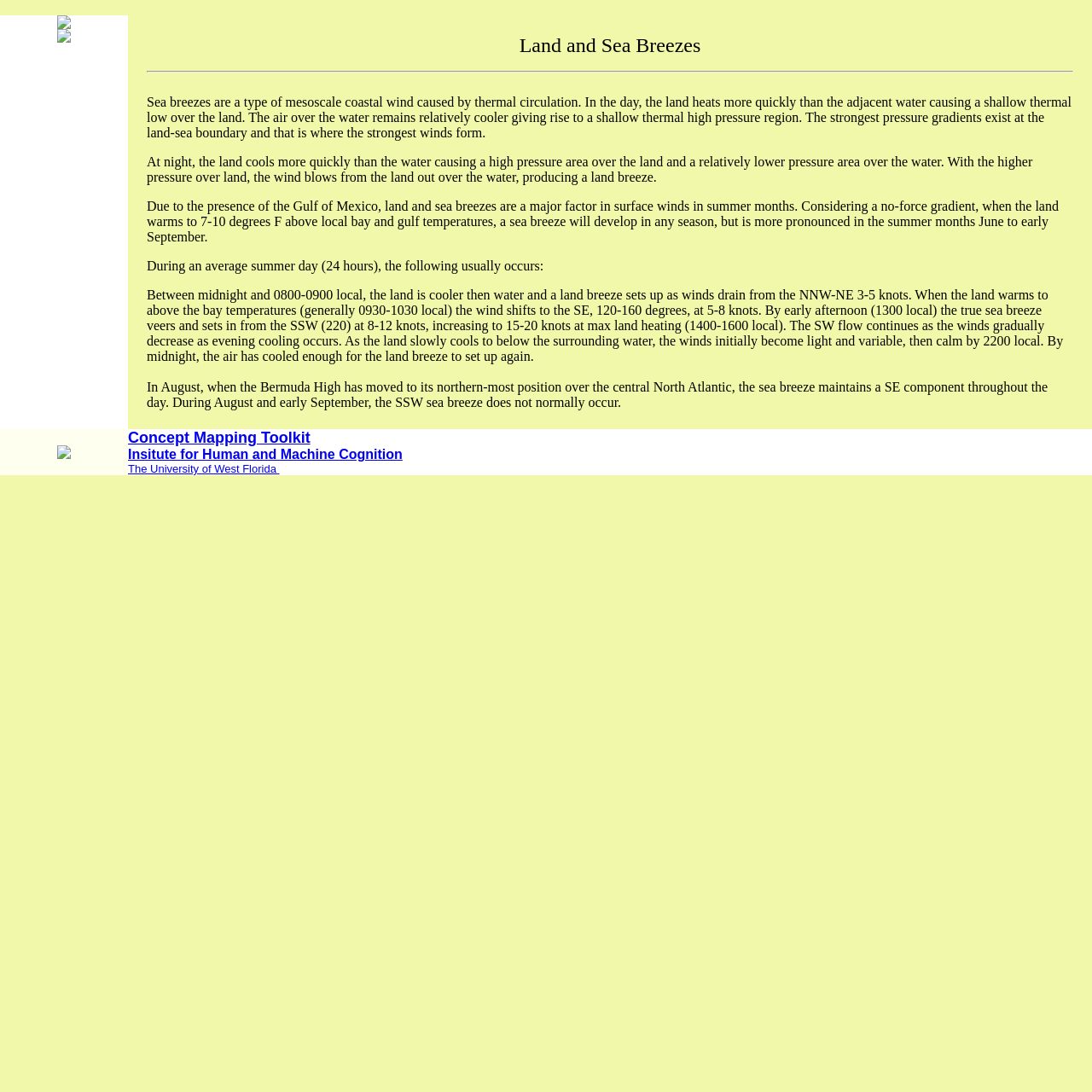Examine the screenshot and answer the question in as much detail as possible: What is the position of the Bermuda High during August?

According to the webpage, during August, the Bermuda High is in its northern-most position over the central North Atlantic, which is mentioned in the text as 'In August, when the Bermuda High has moved to its northern-most position over the central North Atlantic, the sea breeze maintains a SE component throughout the day.'